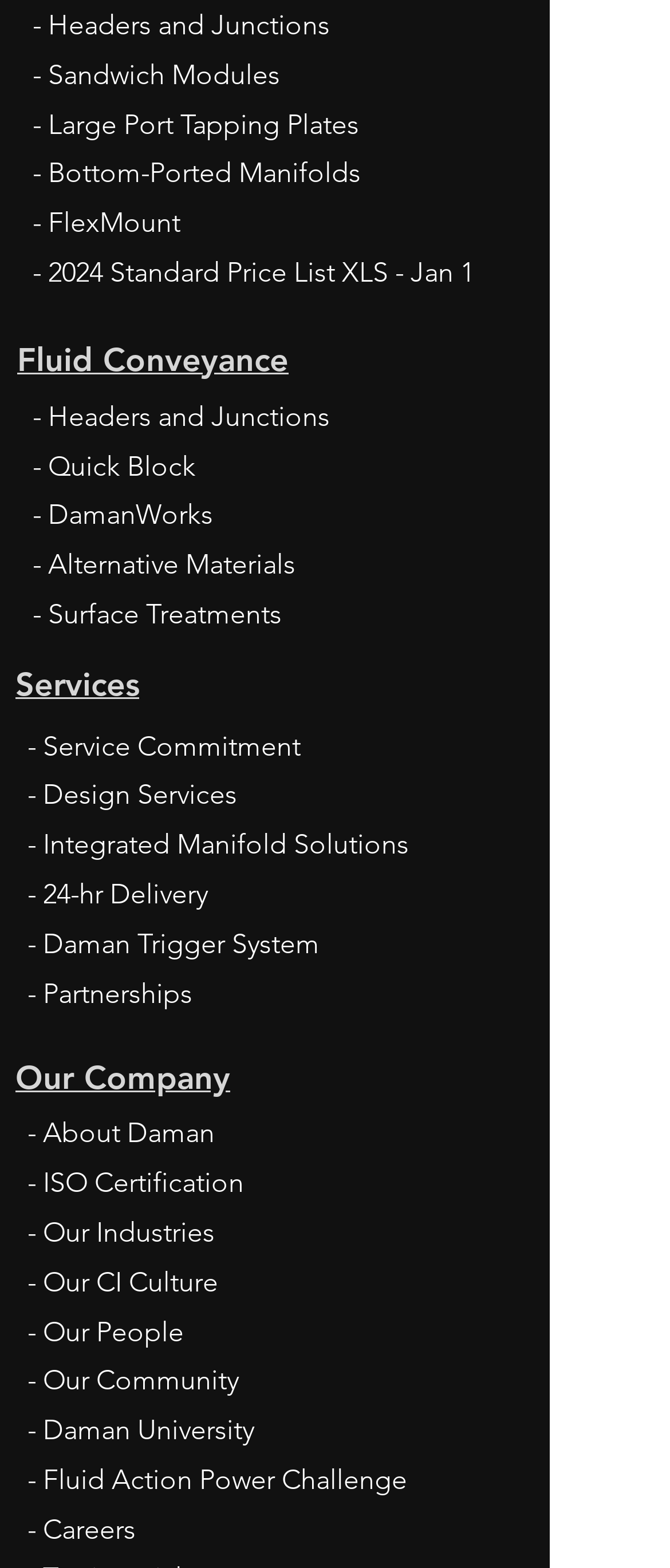Provide the bounding box coordinates of the UI element that matches the description: "- Fluid Action Power Challenge".

[0.041, 0.933, 0.608, 0.954]